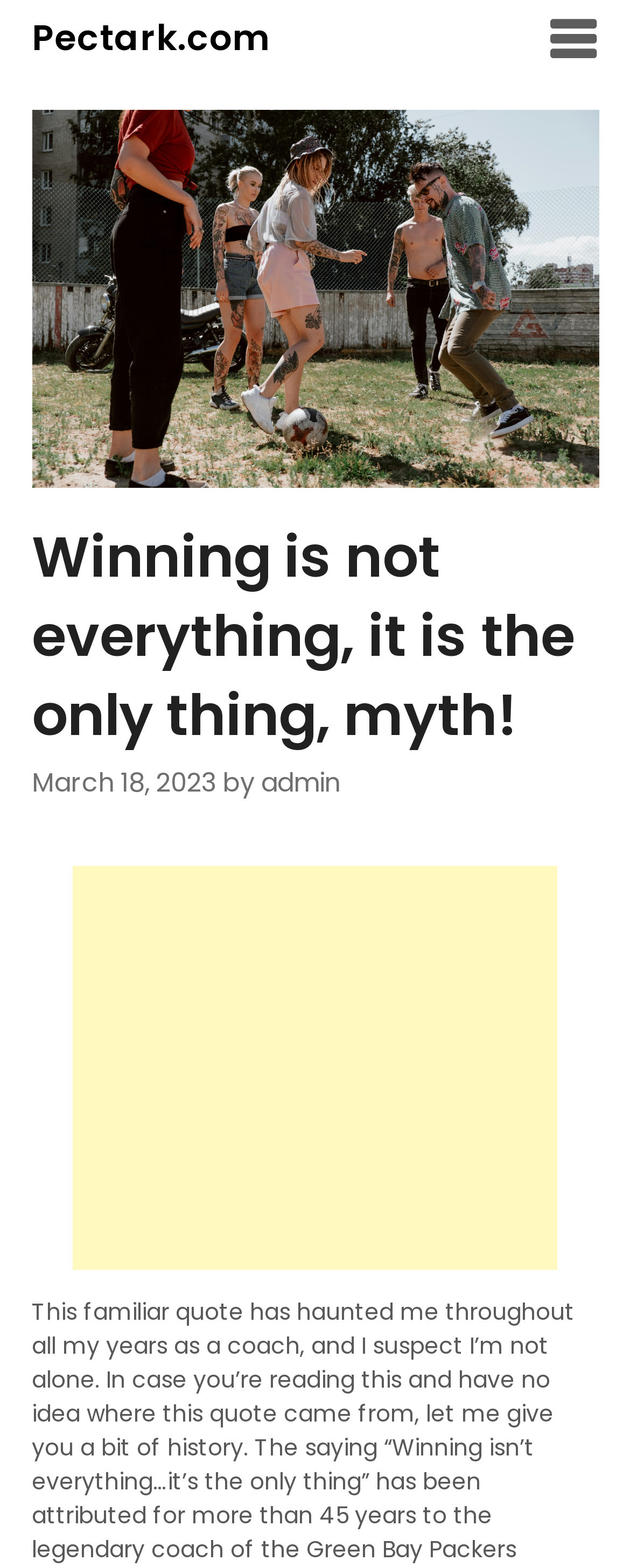What is the category of the webpage?
Answer the question with a single word or phrase by looking at the picture.

Blog